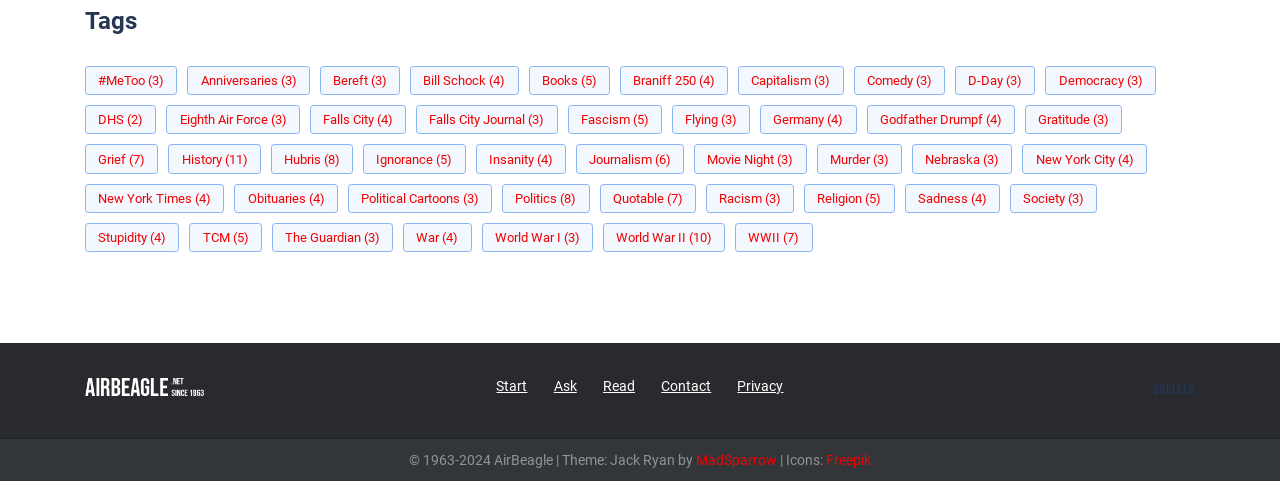What is the category with the most items?
Using the image, elaborate on the answer with as much detail as possible.

I counted the number of items in each category by looking at the links and their corresponding StaticText elements. The category with the most items is 'History' with 11 items.